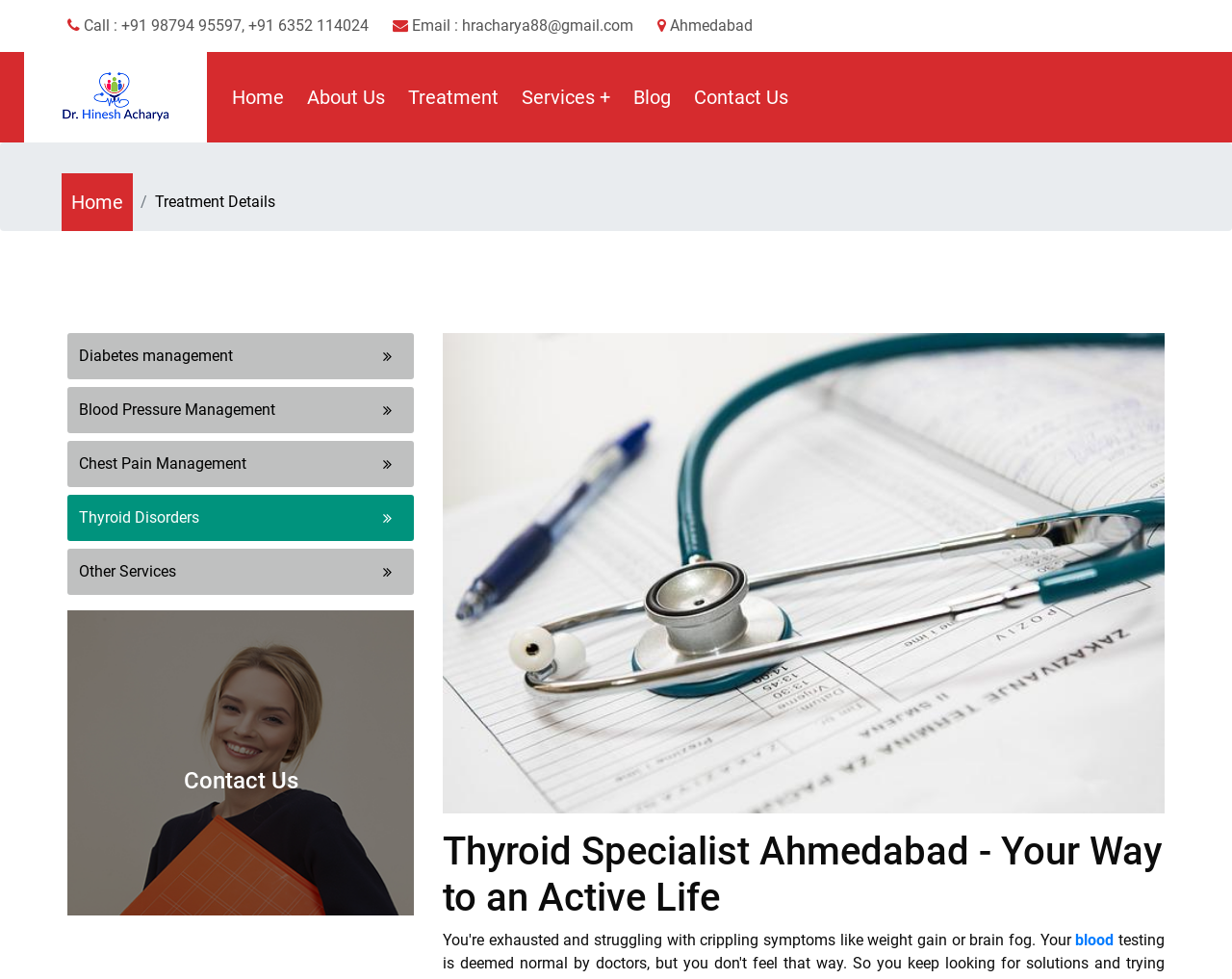What is the location of Dr. Hinesh Acharya's practice?
Look at the screenshot and respond with a single word or phrase.

Ahmedabad